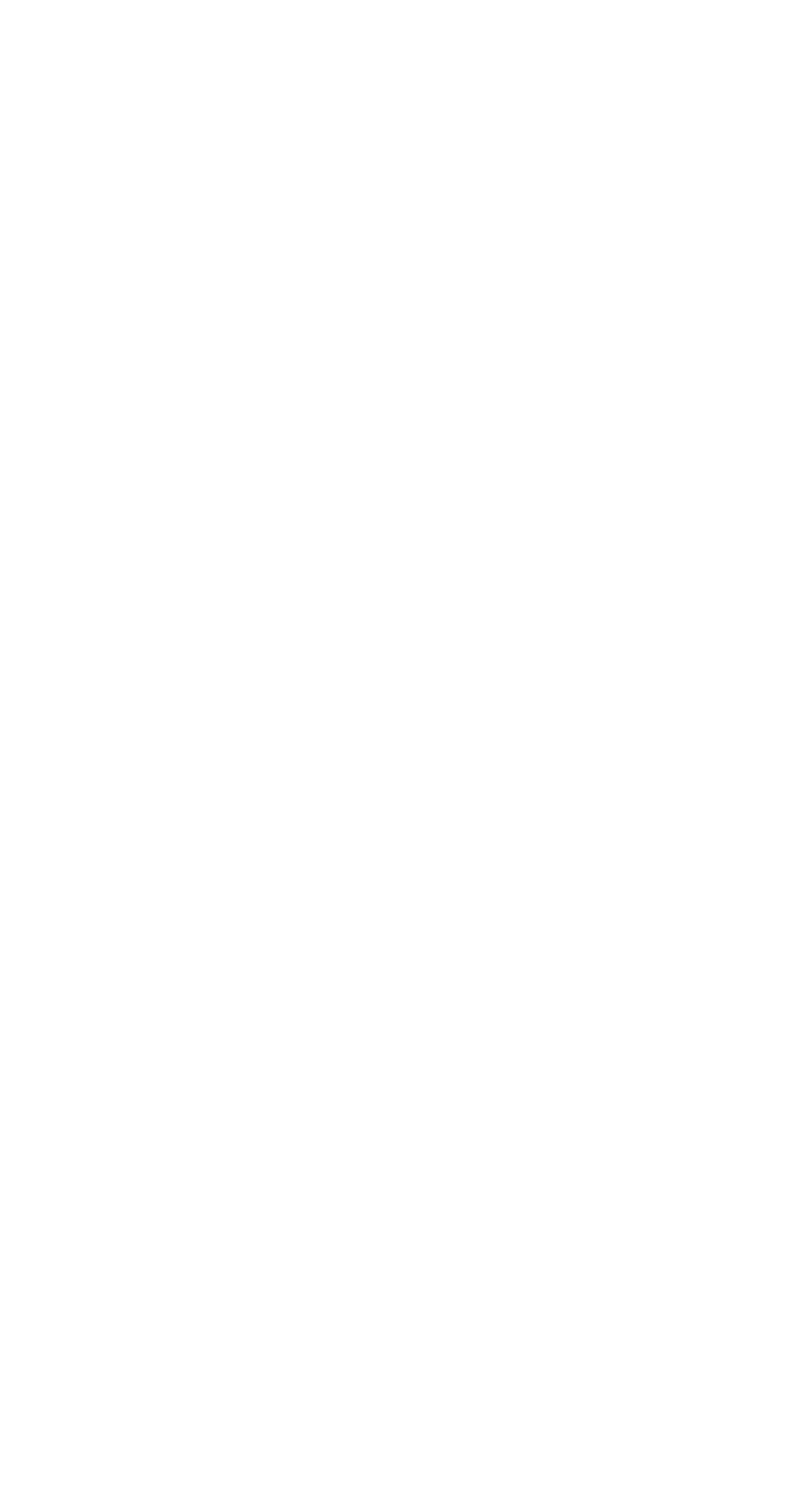Find the UI element described as: "name="fld_7908577" value="Send Message"" and predict its bounding box coordinates. Ensure the coordinates are four float numbers between 0 and 1, [left, top, right, bottom].

[0.313, 0.834, 0.762, 0.905]